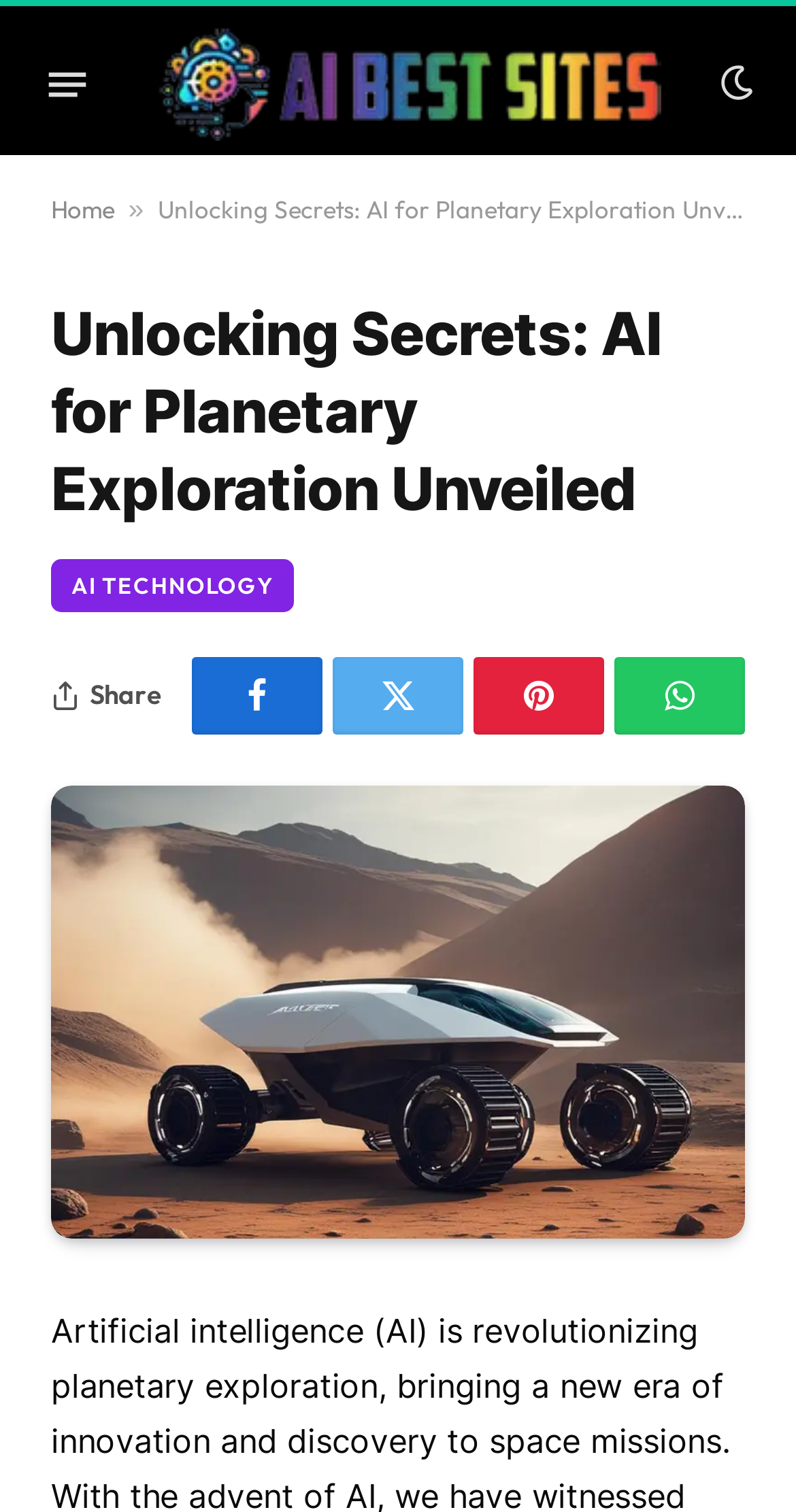Identify the bounding box coordinates for the UI element described by the following text: "title="AI Best Site"". Provide the coordinates as four float numbers between 0 and 1, in the format [left, top, right, bottom].

[0.195, 0.004, 0.831, 0.107]